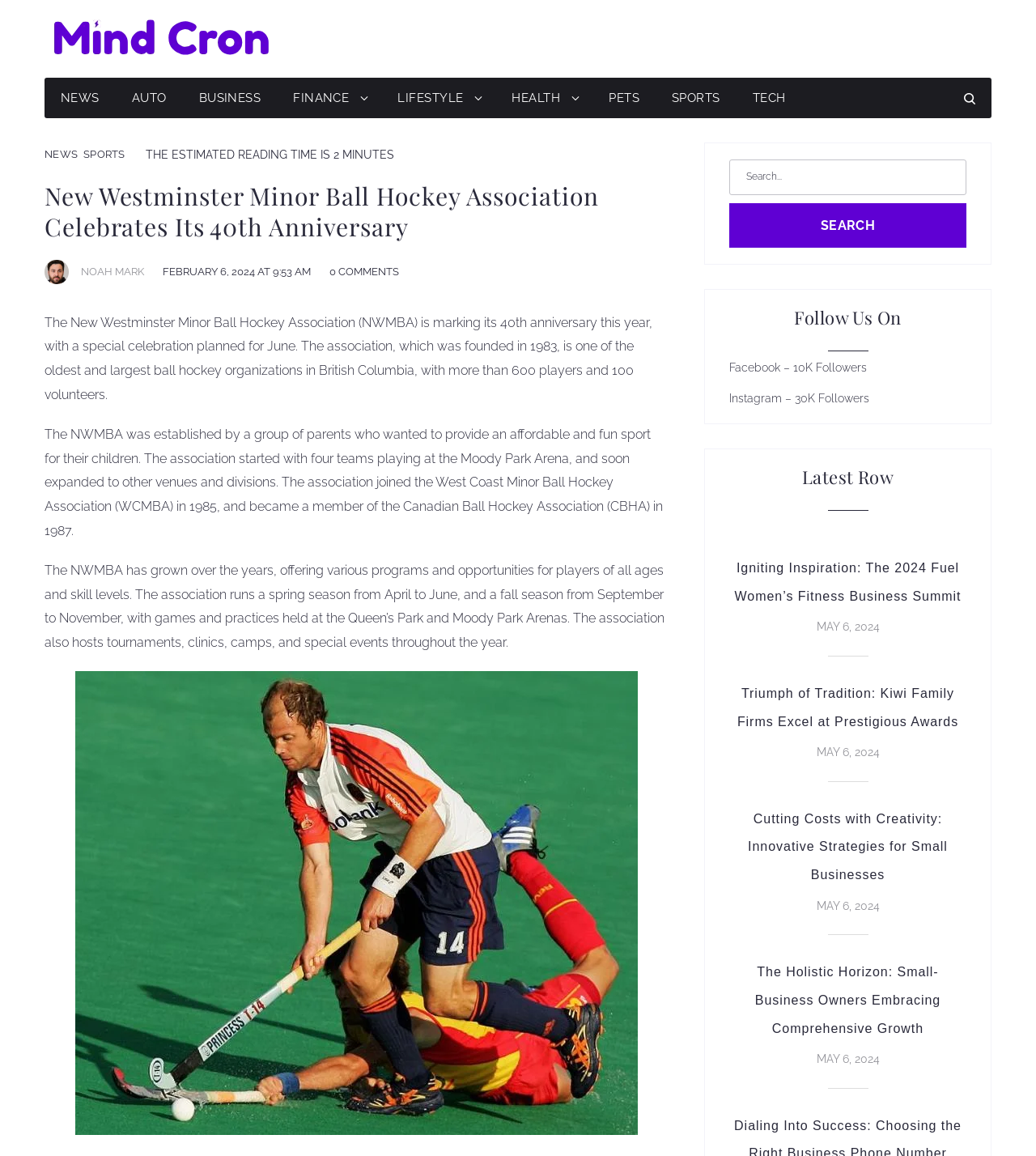Based on the element description "input value="Name *" name="author"", predict the bounding box coordinates of the UI element.

None